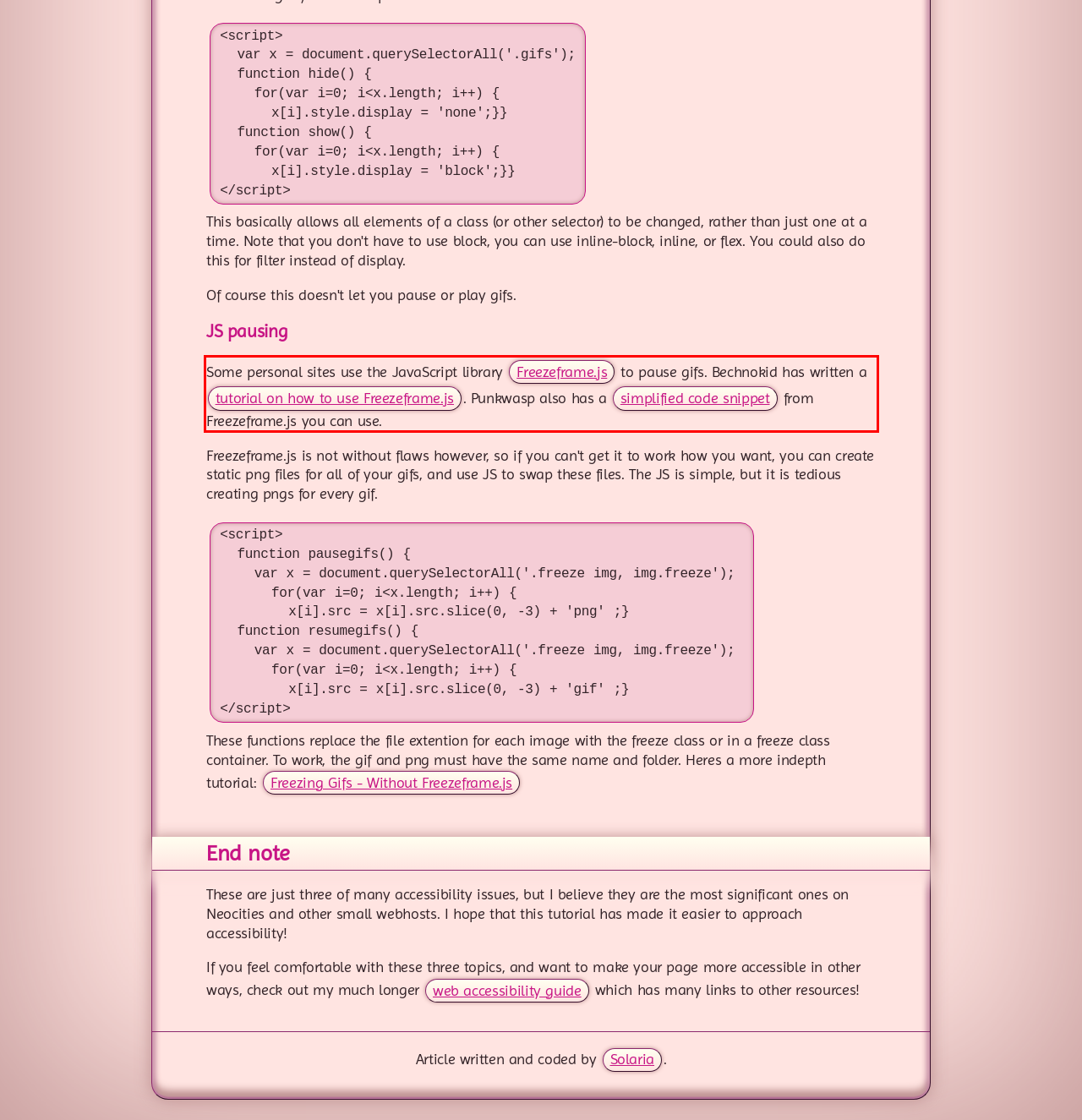Please analyze the screenshot of a webpage and extract the text content within the red bounding box using OCR.

Some personal sites use the JavaScript library Freezeframe.js to pause gifs. Bechnokid has written a tutorial on how to use Freezeframe.js. Punkwasp also has a simplified code snippet from Freezeframe.js you can use.